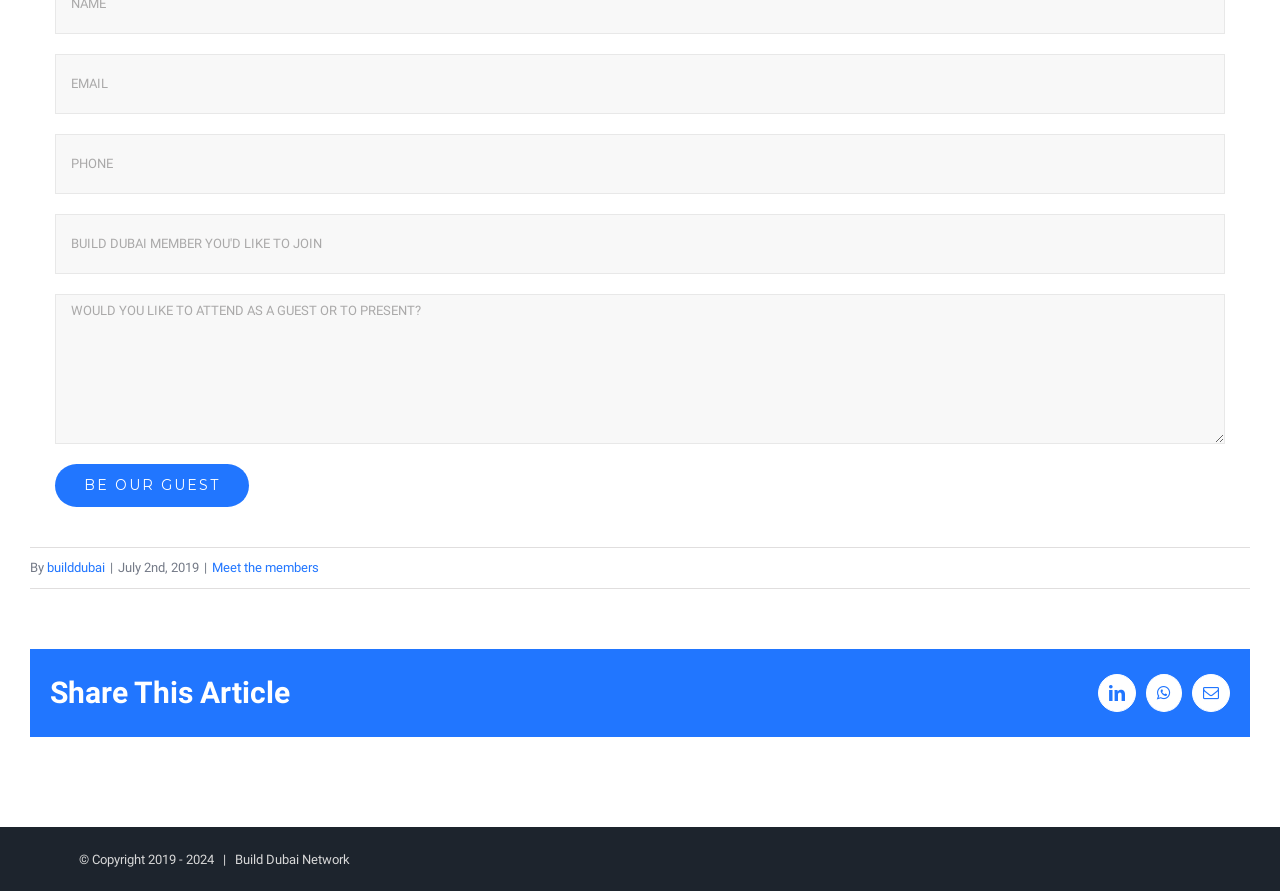Specify the bounding box coordinates of the area to click in order to follow the given instruction: "Visit builddubai."

[0.037, 0.628, 0.082, 0.645]